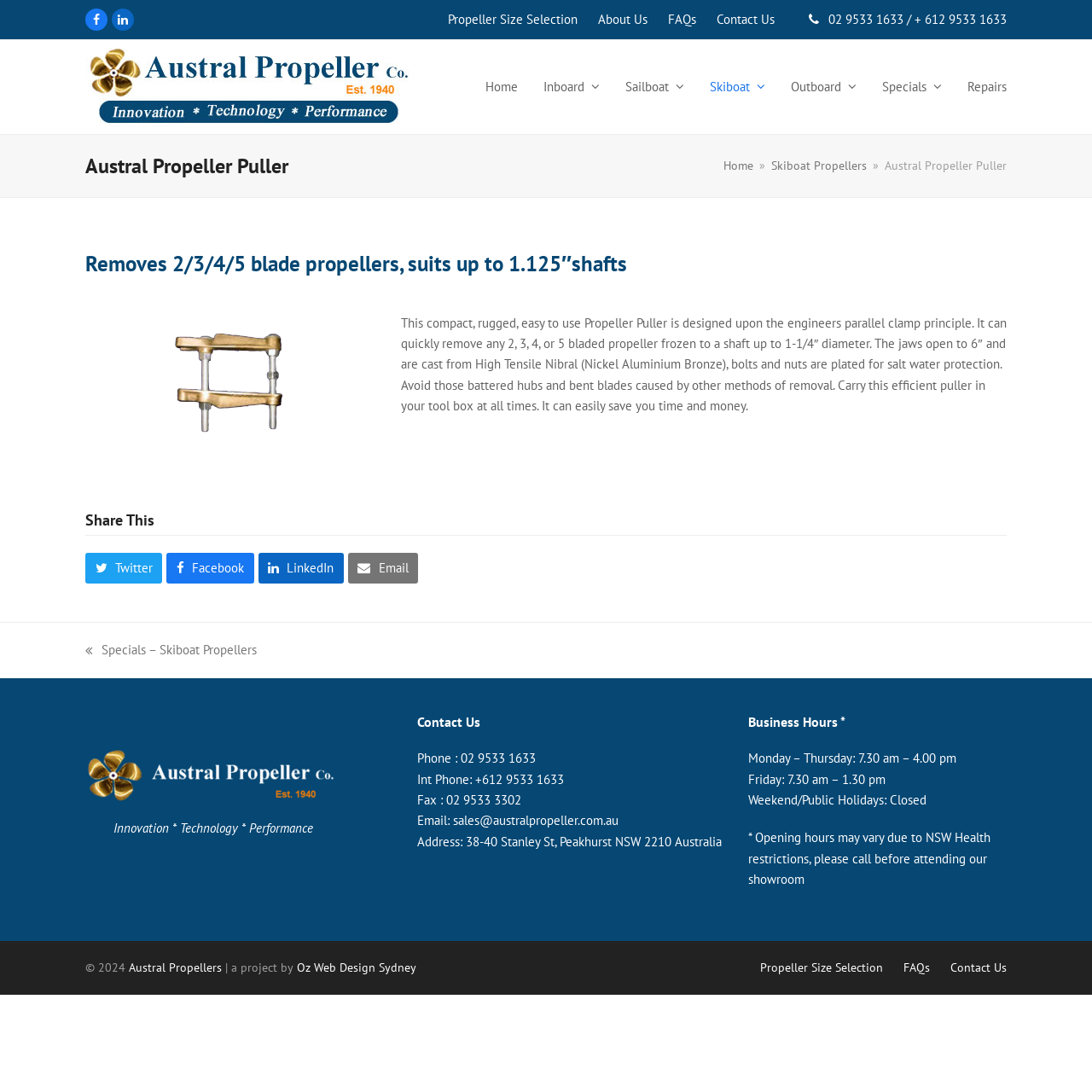Please find and generate the text of the main heading on the webpage.

Austral Propeller Puller